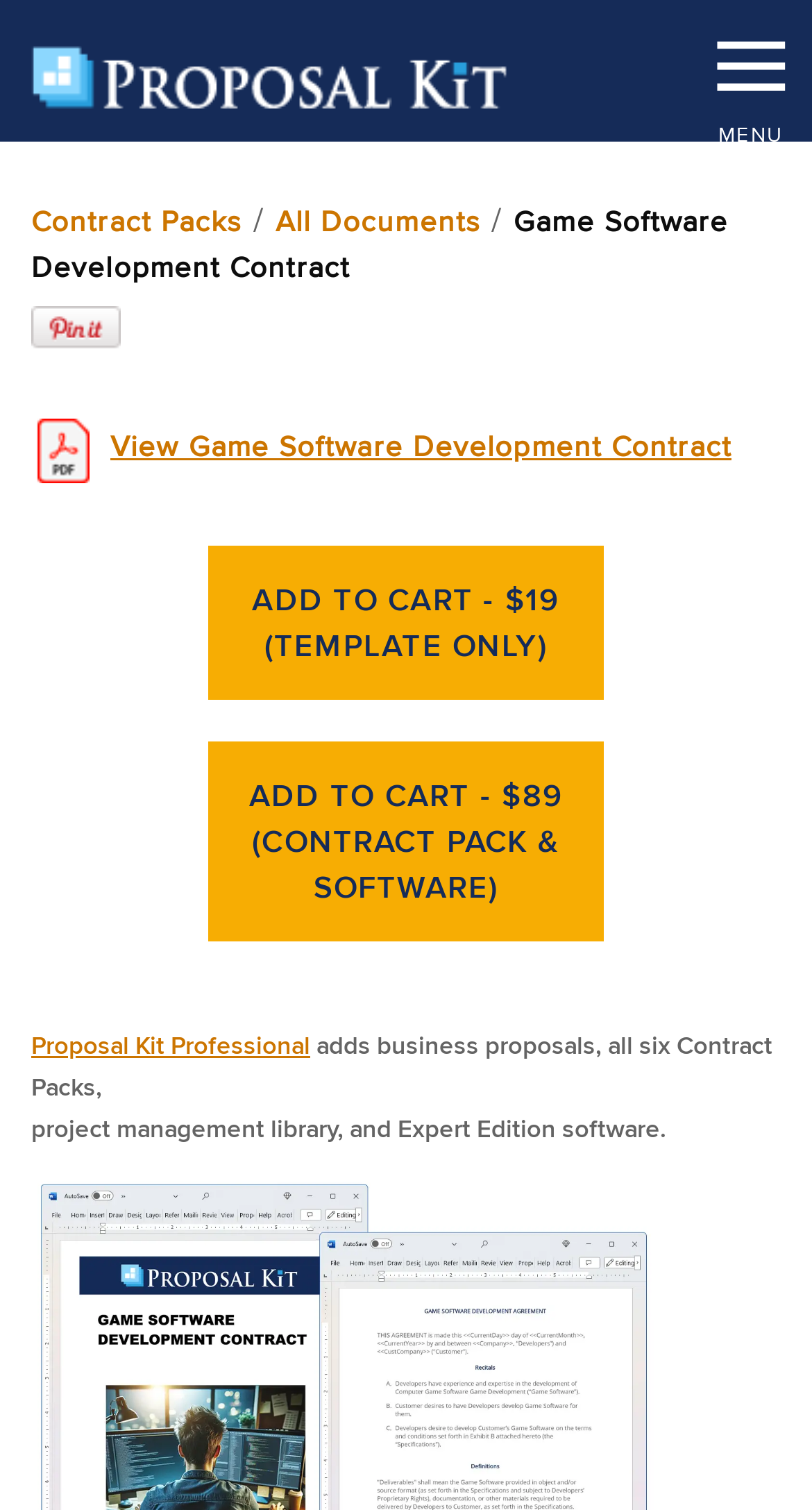Bounding box coordinates should be in the format (top-left x, top-left y, bottom-right x, bottom-right y) and all values should be floating point numbers between 0 and 1. Determine the bounding box coordinate for the UI element described as: All Documents

[0.339, 0.132, 0.593, 0.16]